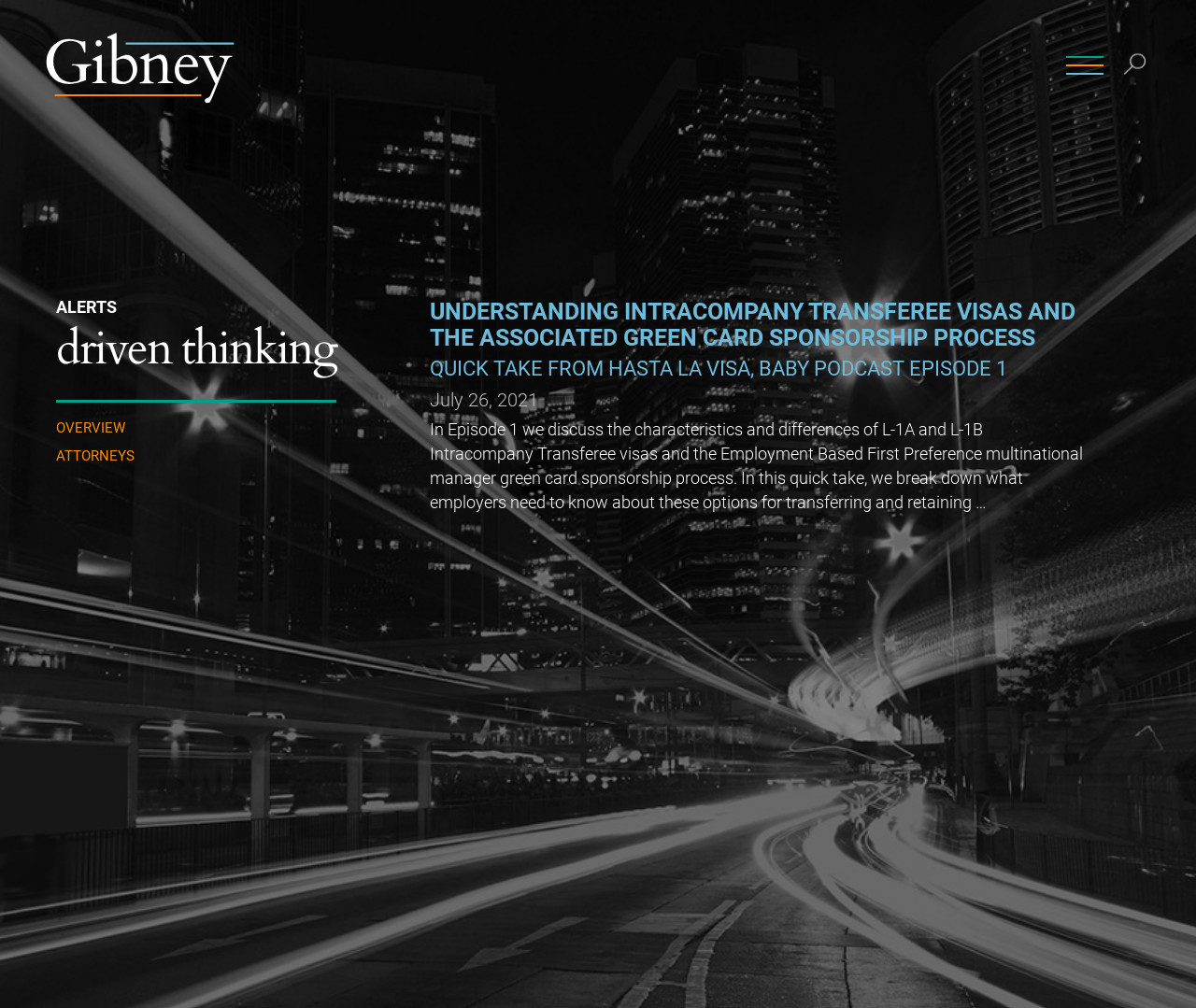Please find the bounding box coordinates in the format (top-left x, top-left y, bottom-right x, bottom-right y) for the given element description. Ensure the coordinates are floating point numbers between 0 and 1. Description: go

[0.924, 0.083, 0.969, 0.13]